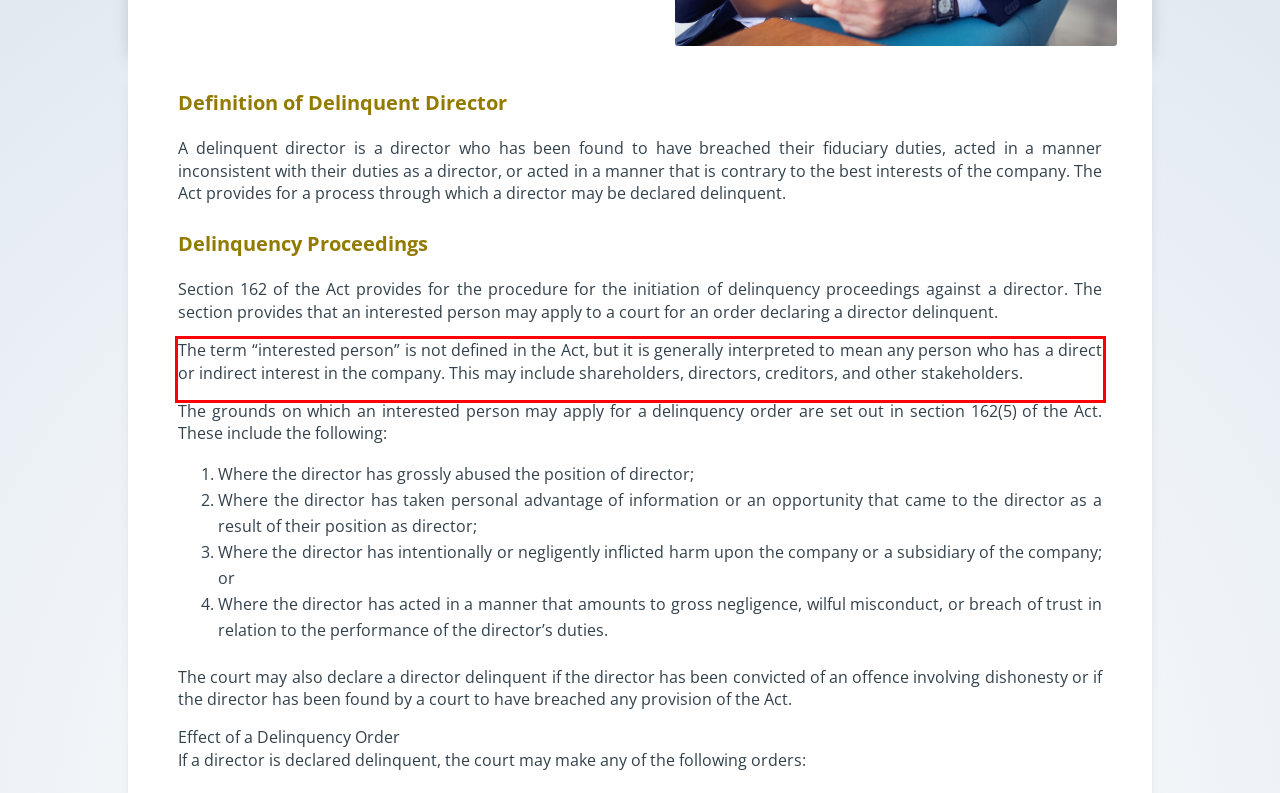You are given a screenshot of a webpage with a UI element highlighted by a red bounding box. Please perform OCR on the text content within this red bounding box.

The term “interested person” is not defined in the Act, but it is generally interpreted to mean any person who has a direct or indirect interest in the company. This may include shareholders, directors, creditors, and other stakeholders.